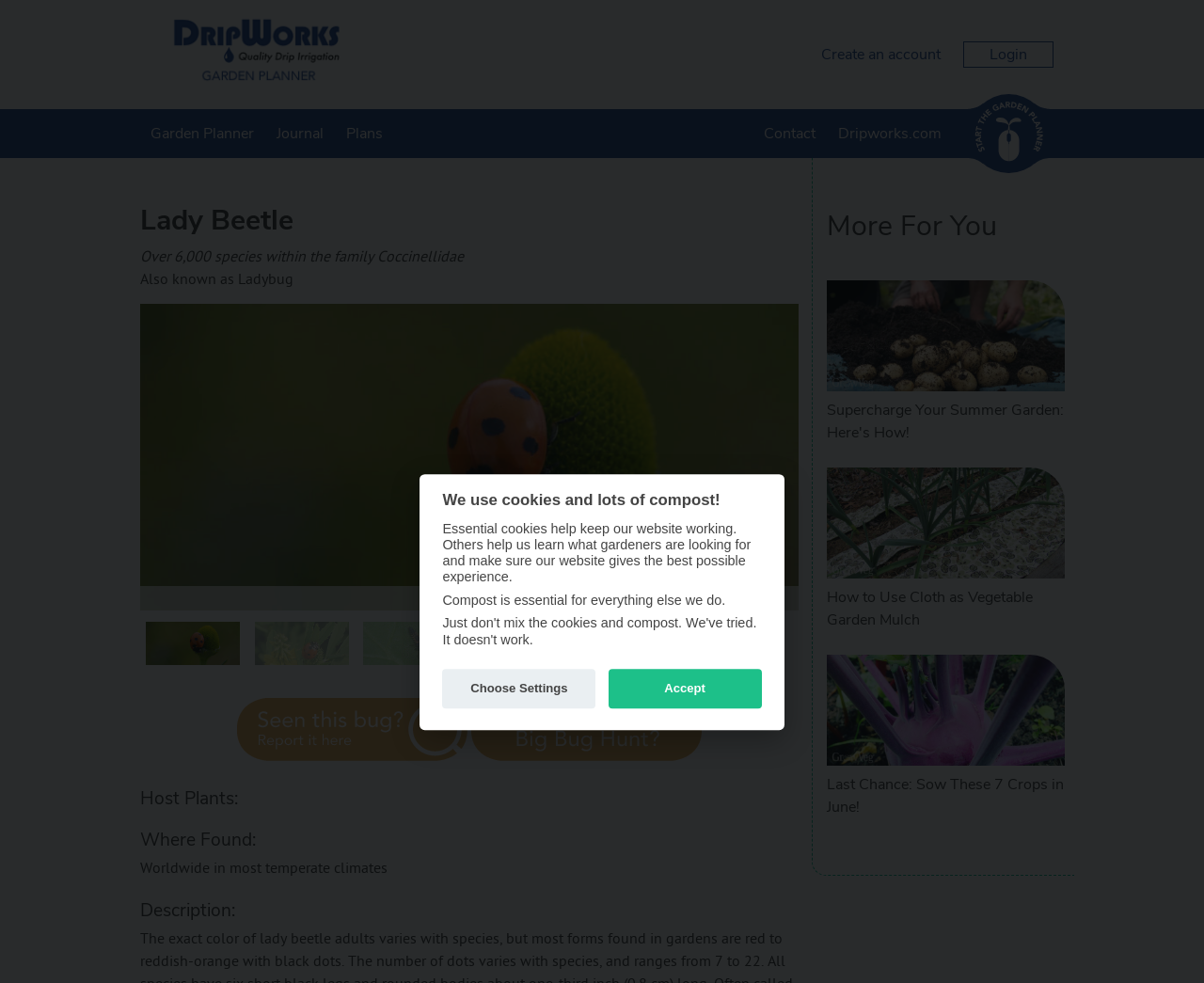Find the bounding box coordinates for the element described here: "Garden Planner".

[0.125, 0.111, 0.211, 0.161]